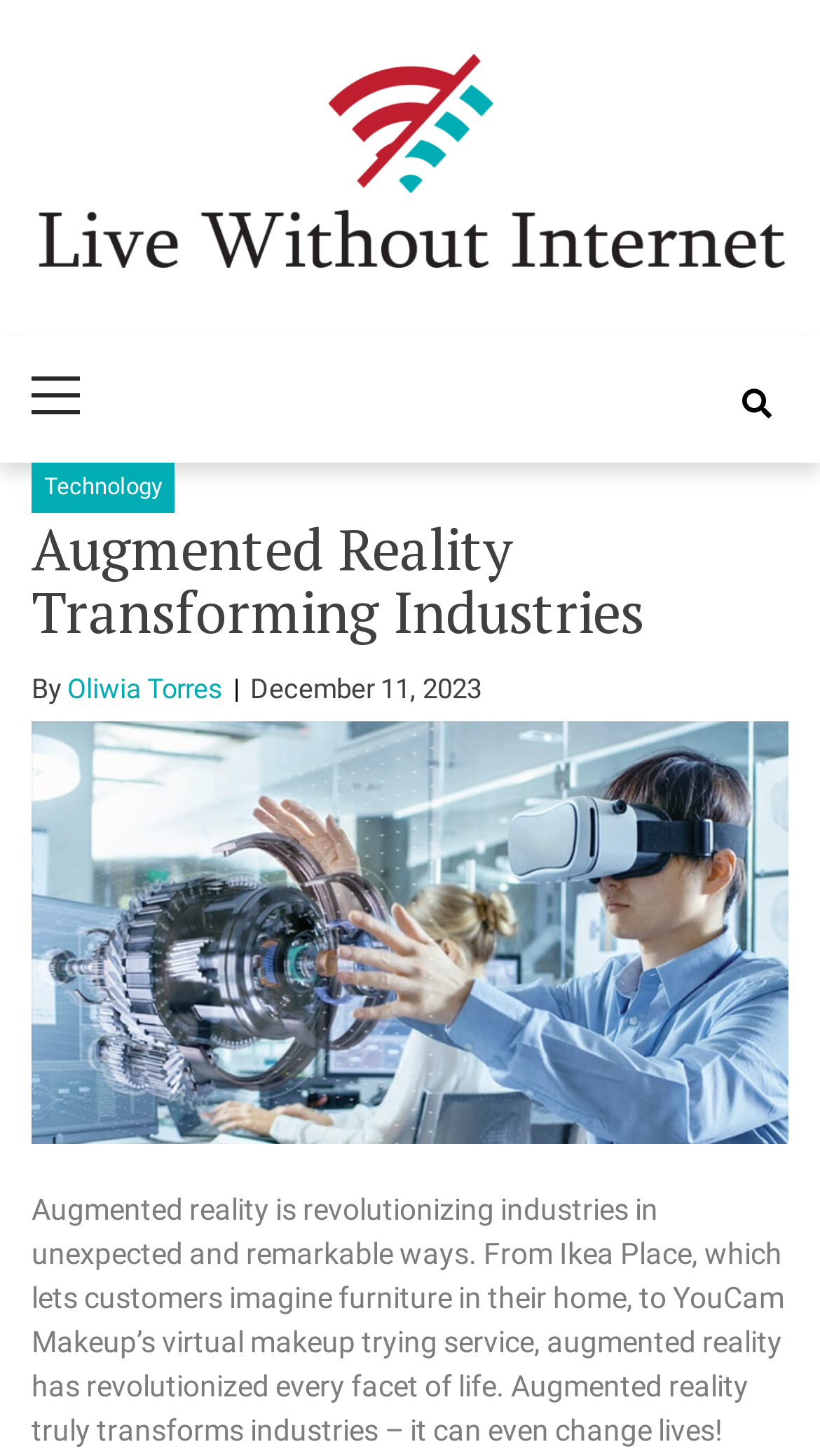Provide an in-depth caption for the elements present on the webpage.

The webpage is about augmented reality and its impact on various industries. At the top left, there is a link "Live Without Internet" accompanied by an image with the same name. Below this, there is a static text "World Of Internet". To the right of this text, there is a primary navigation menu with a label "Primary Menu". 

On the top right, there is a link with an icon represented by "\uf002". Below this, there is a link to the "Technology" section. The main content of the webpage starts with a heading "Augmented Reality Transforming Industries" followed by the author's name "Oliwia Torres" and the publication date "December 11, 2023". 

Below the heading, there is a large image related to augmented reality. The main article text is located below the image, which describes how augmented reality is revolutionizing industries in various ways, including furniture and makeup.